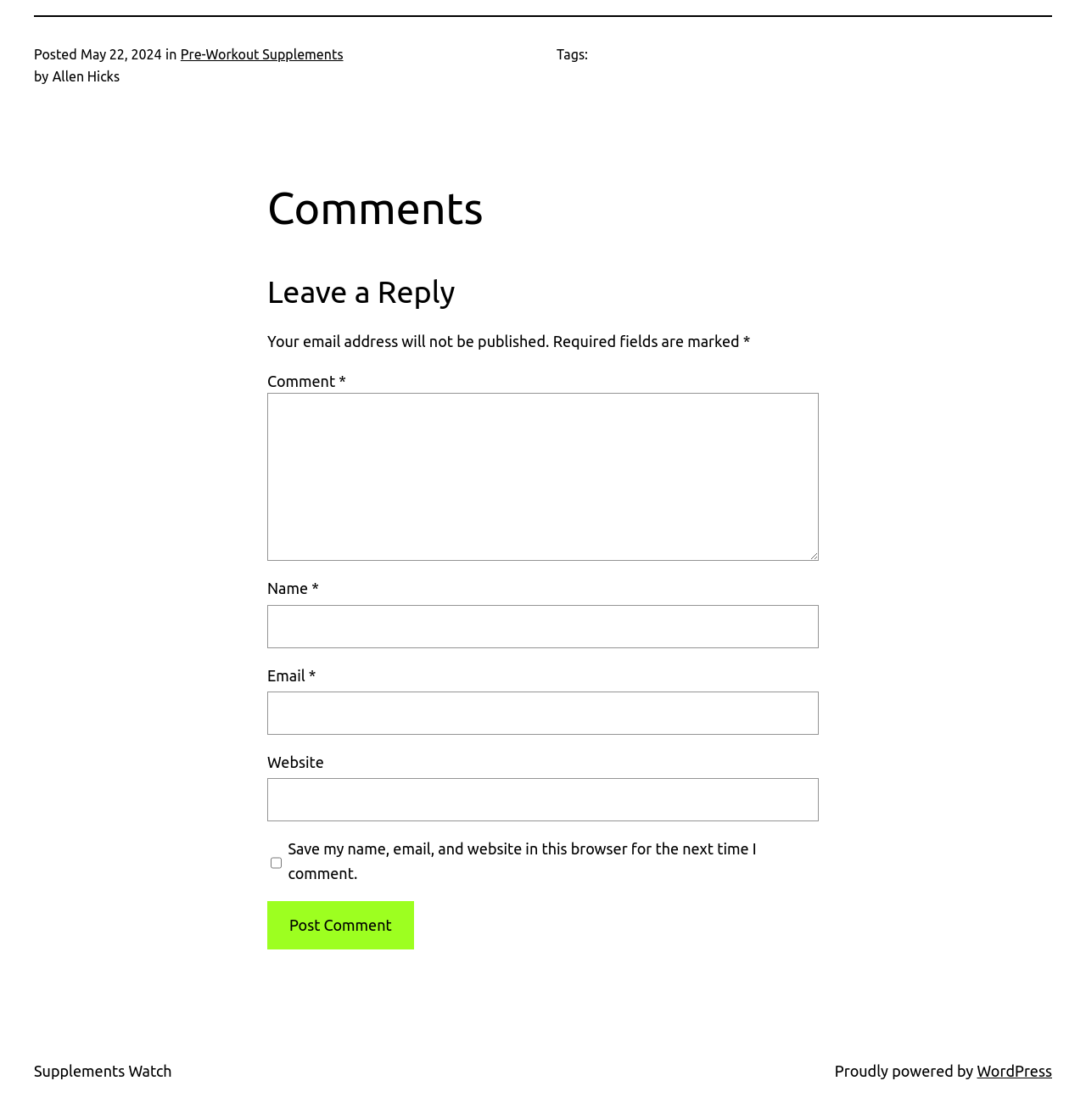Please find and report the bounding box coordinates of the element to click in order to perform the following action: "Enter your name". The coordinates should be expressed as four float numbers between 0 and 1, in the format [left, top, right, bottom].

[0.246, 0.54, 0.754, 0.579]